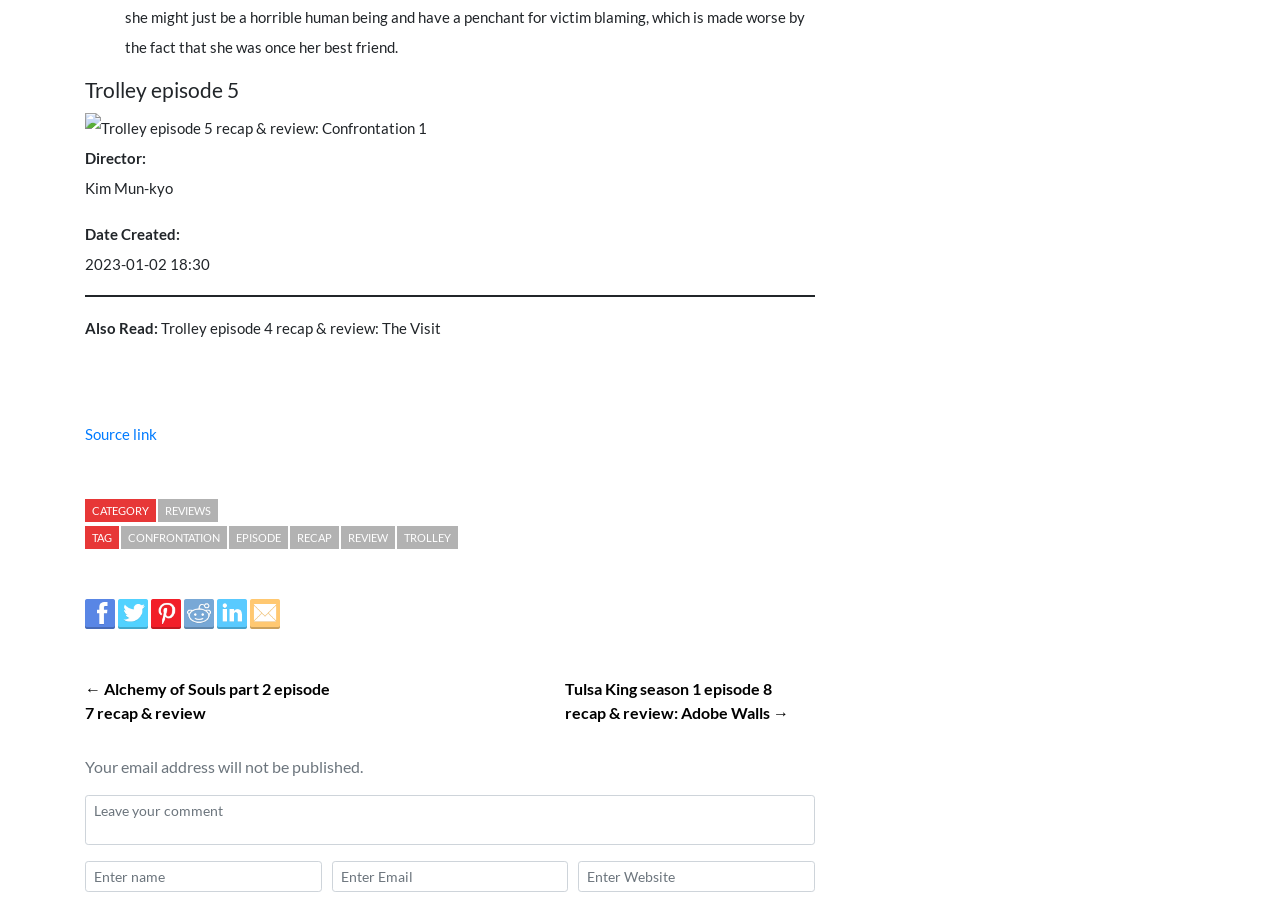What is the title of the episode being reviewed?
Please provide a single word or phrase as your answer based on the image.

Trolley episode 5